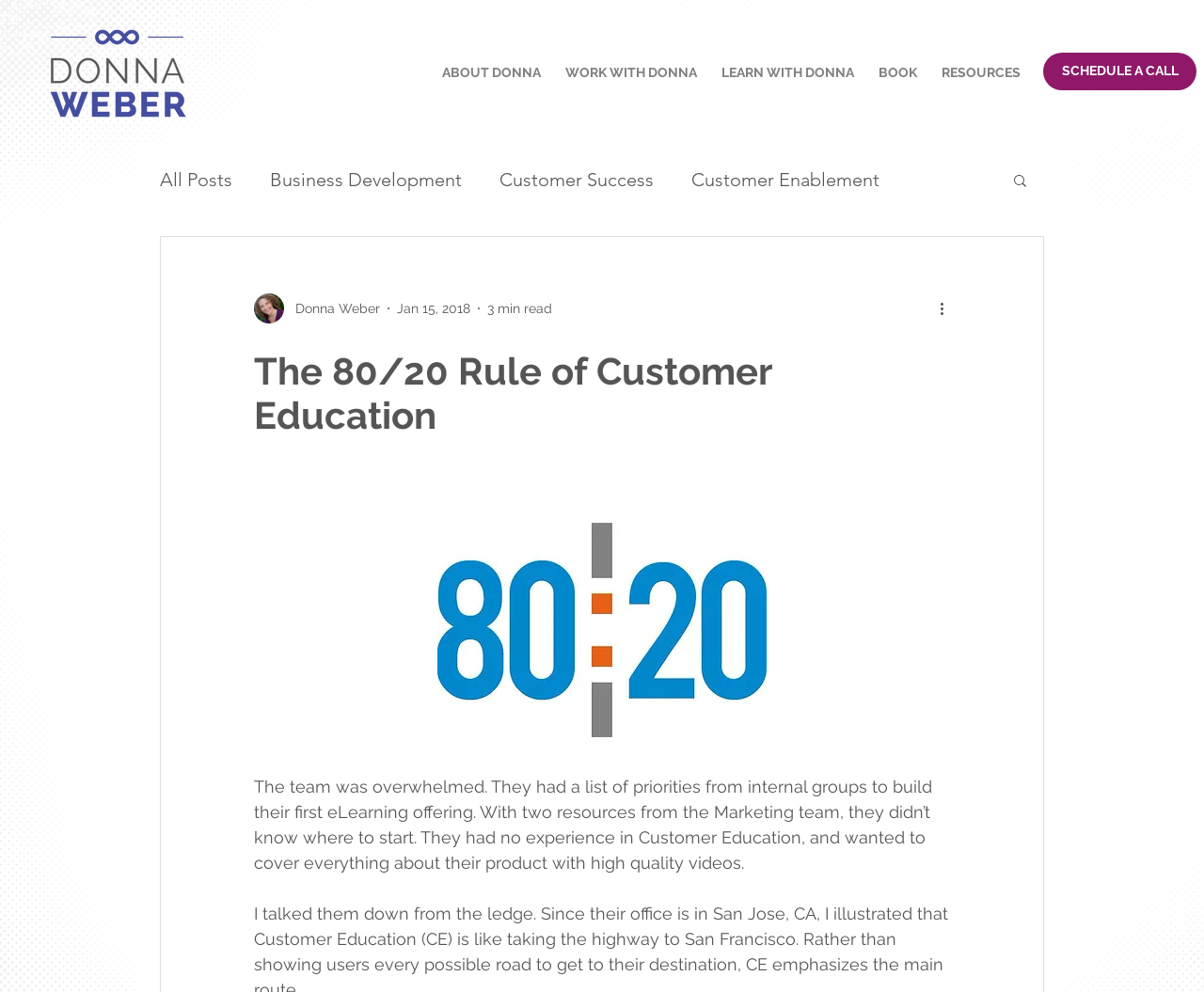Please respond to the question using a single word or phrase:
What is the date of the article?

Jan 15, 2018